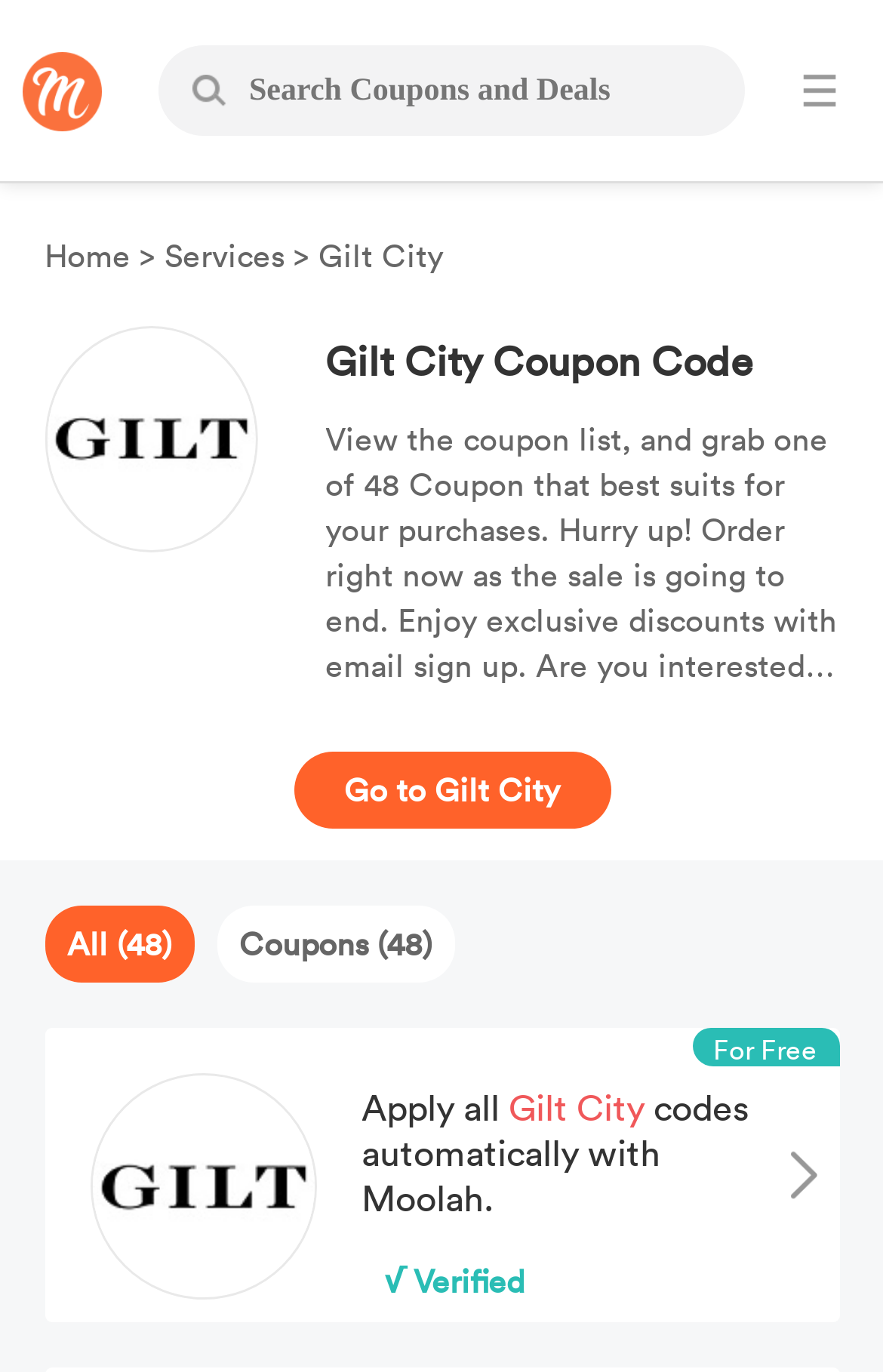What is the name of the service being promoted?
Please answer the question with as much detail as possible using the screenshot.

The webpage is promoting Gilt City, as evident from the text 'Gilt City Coupon Code' and the link 'Go to Gilt City'.